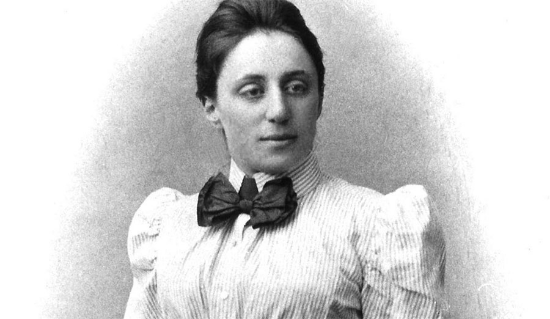Answer the question below in one word or phrase:
What challenges did Emmy Noether face?

Barriers as a woman in a male-dominated field